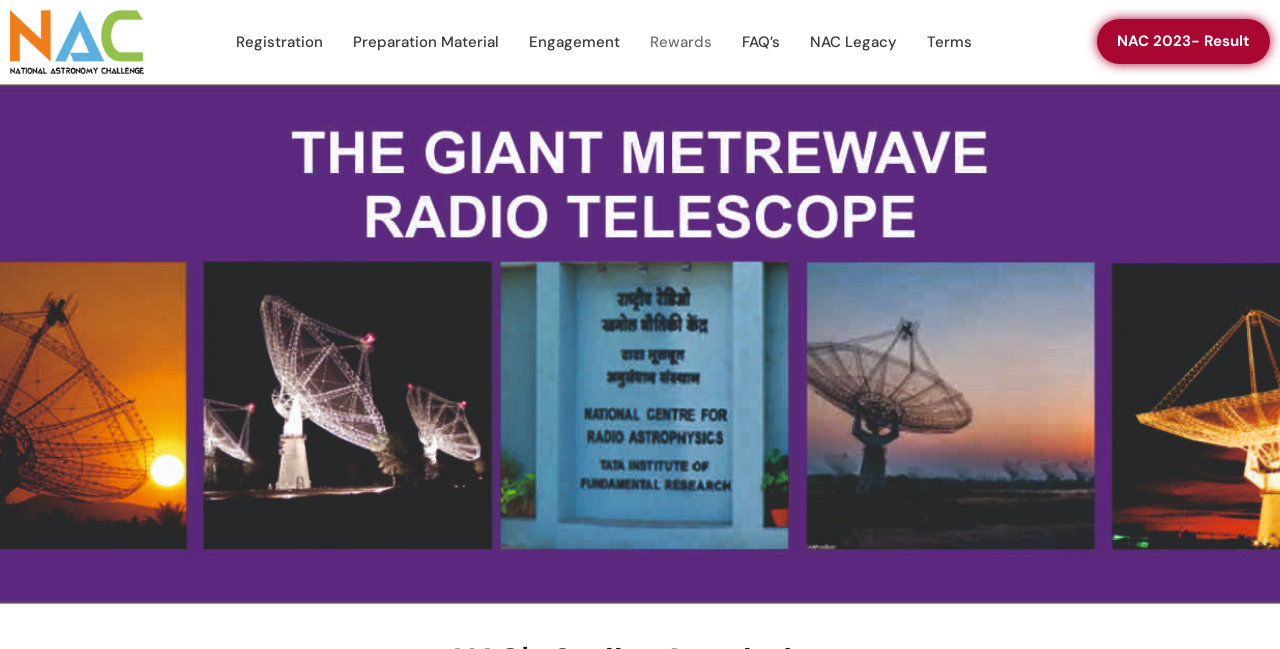Bounding box coordinates are specified in the format (top-left x, top-left y, bottom-right x, bottom-right y). All values are floating point numbers bounded between 0 and 1. Please provide the bounding box coordinate of the region this sentence describes: X (Twitter)

None